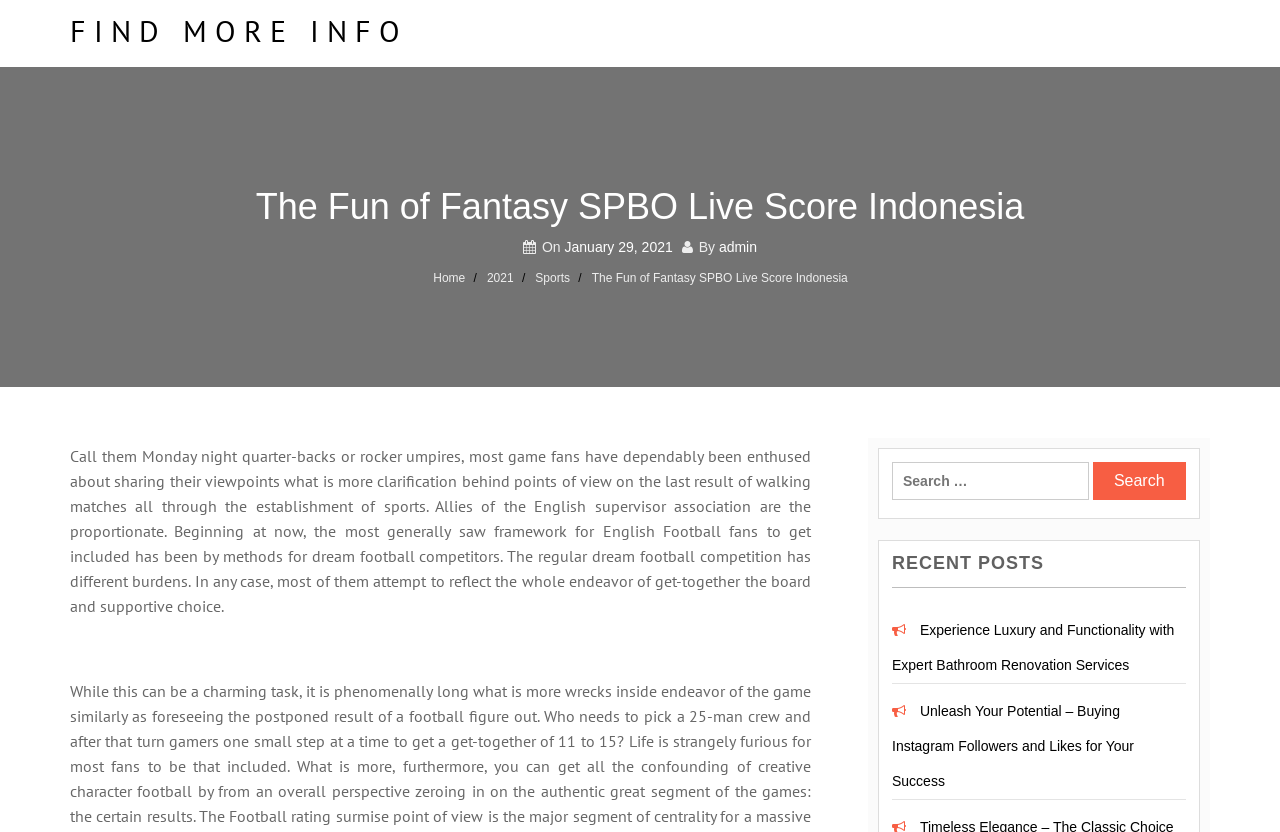Please locate the bounding box coordinates of the element that needs to be clicked to achieve the following instruction: "Read the recent post about bathroom renovation". The coordinates should be four float numbers between 0 and 1, i.e., [left, top, right, bottom].

[0.697, 0.747, 0.917, 0.808]